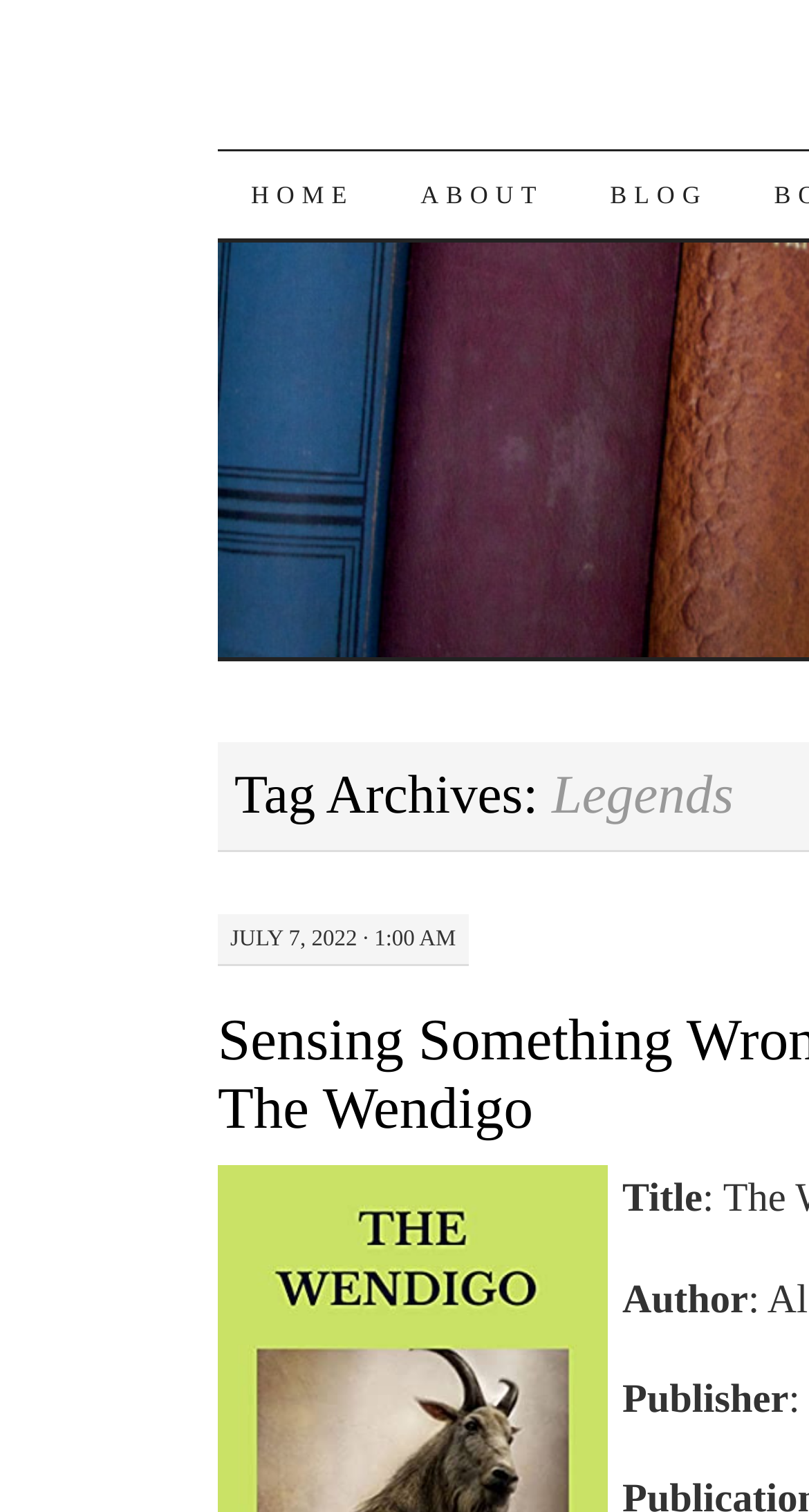Can you locate the main headline on this webpage and provide its text content?

Tag Archives: Legends